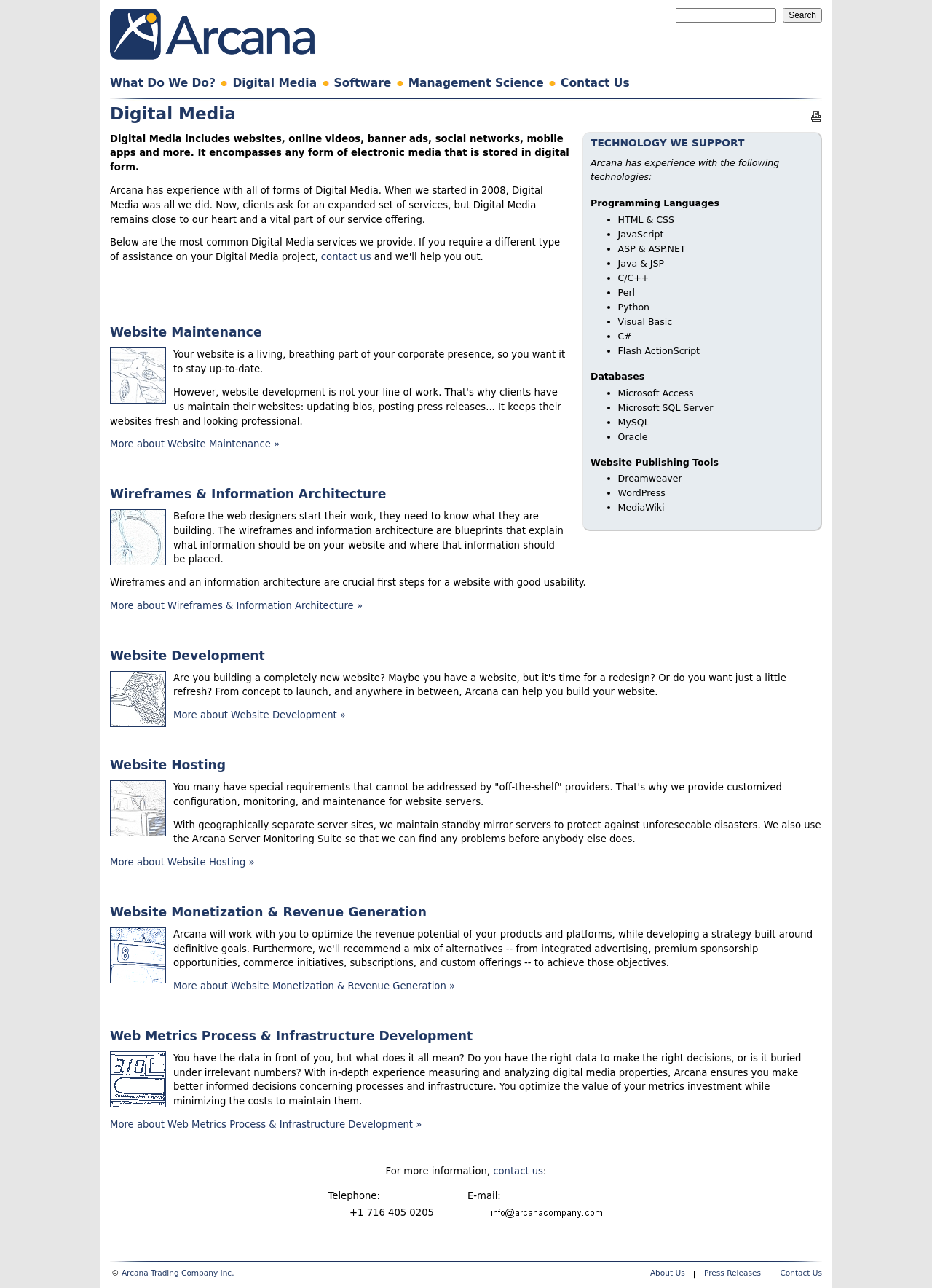What is the company's experience with?
Please provide a comprehensive and detailed answer to the question.

Based on the webpage, Arcana Trading Company Inc. has experience with Digital Media, which includes websites, online videos, banner ads, social networks, mobile apps, and more. This information is obtained from the static text 'Digital Media includes websites, online videos, banner ads, social networks, mobile apps and more.'